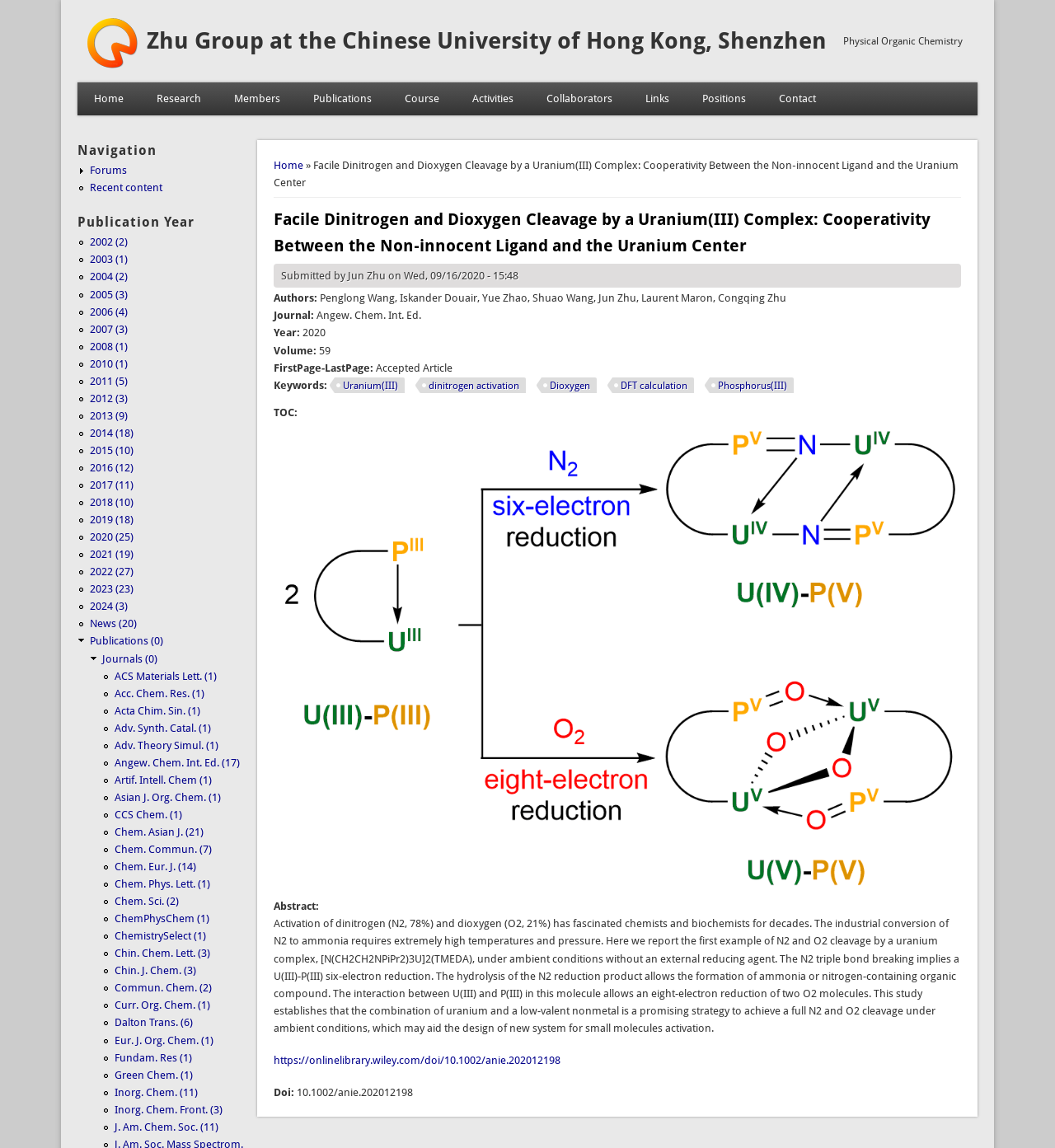What is the year of the publication?
Based on the image, answer the question with as much detail as possible.

The year of the publication can be found in the static text element 'Year: 2020' which is located in the main content area of the webpage.